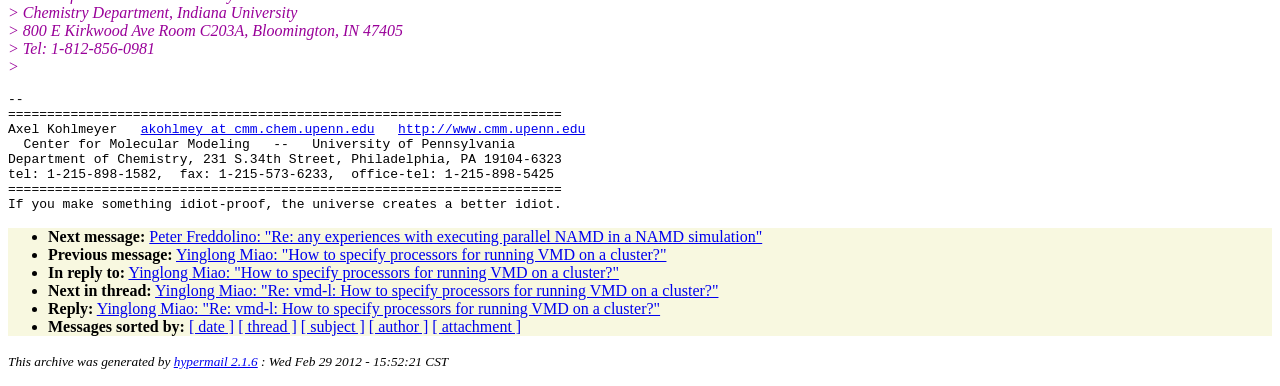Show me the bounding box coordinates of the clickable region to achieve the task as per the instruction: "Sort messages by date".

[0.148, 0.824, 0.183, 0.868]